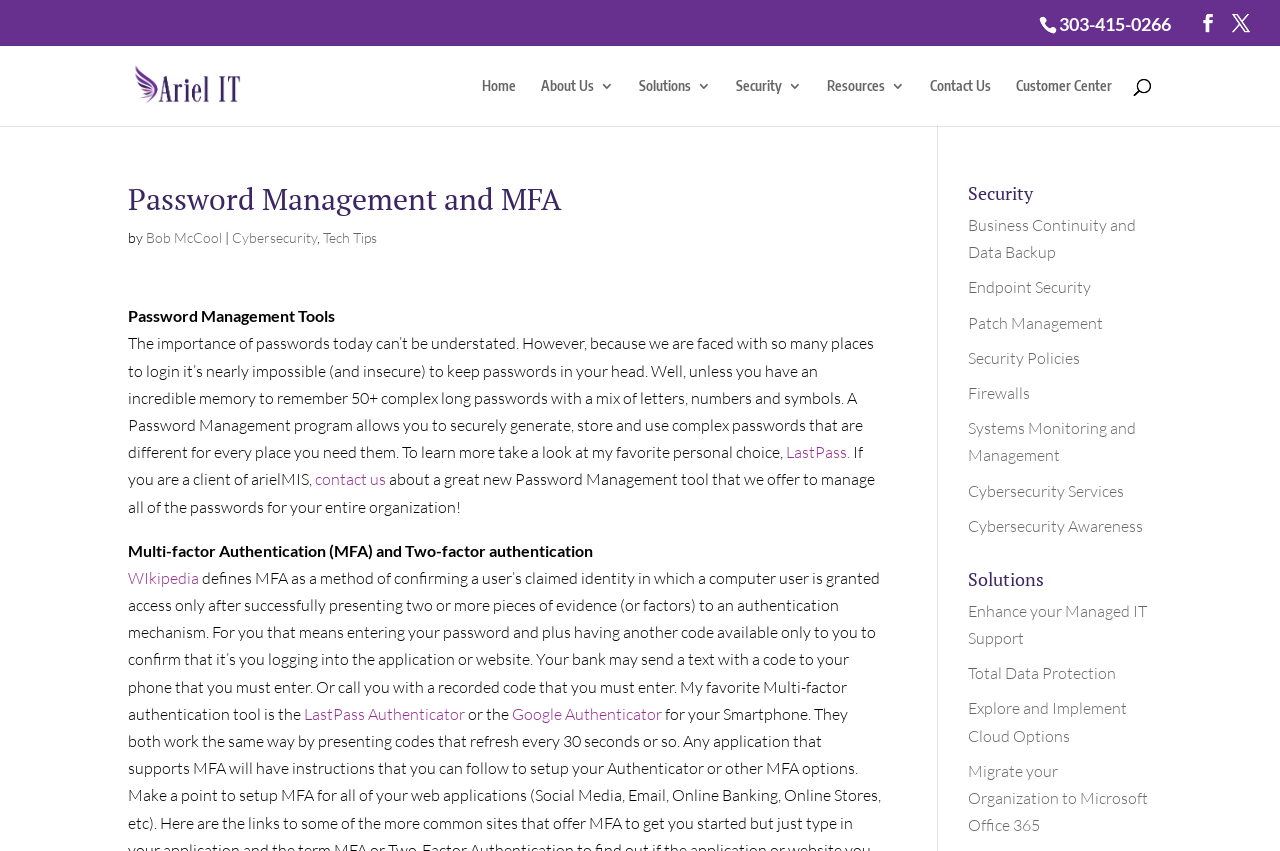What is the importance of passwords today?
Using the visual information from the image, give a one-word or short-phrase answer.

can't be understated